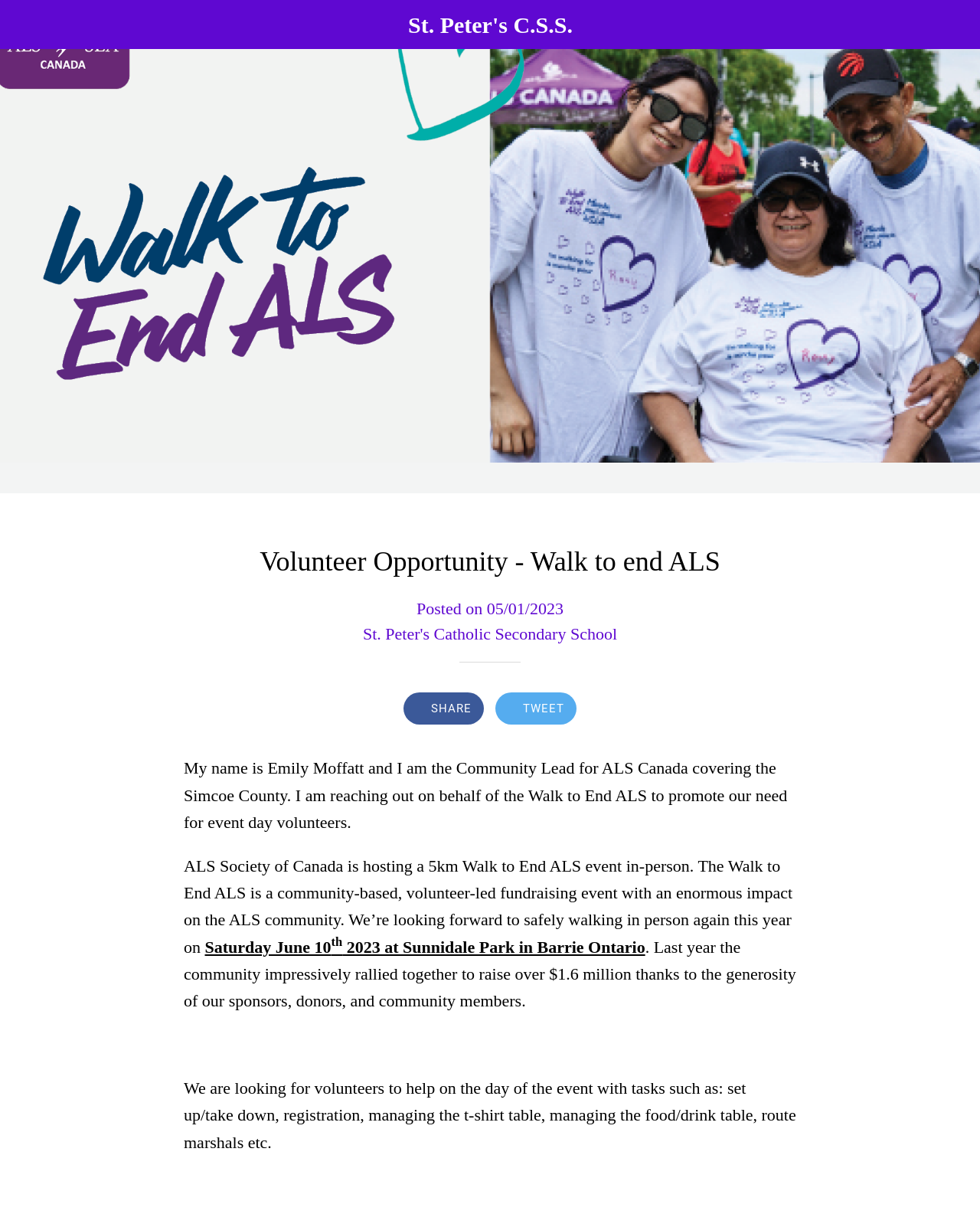Identify and provide the bounding box for the element described by: "tweet".

[0.505, 0.571, 0.588, 0.597]